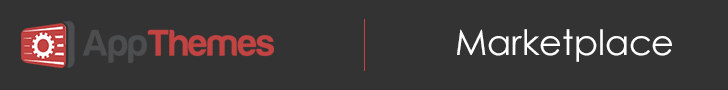Give a detailed account of the elements present in the image.

The image features the logo of AppThemes, prominently displaying the brand's name in bold red letters on the left side, complemented by a gear icon that signifies technology and customization. Adjacent to the brand name, the word "Marketplace" is elegantly presented in a clean, modern font, underscoring AppThemes' role as a platform for accessible themes and plugins suited for various applications. The overall design is set against a dark background, creating a striking contrast that enhances visibility and impact. This visual representation encapsulates the essence of AppThemes as a hub for developers and users seeking quality digital products.